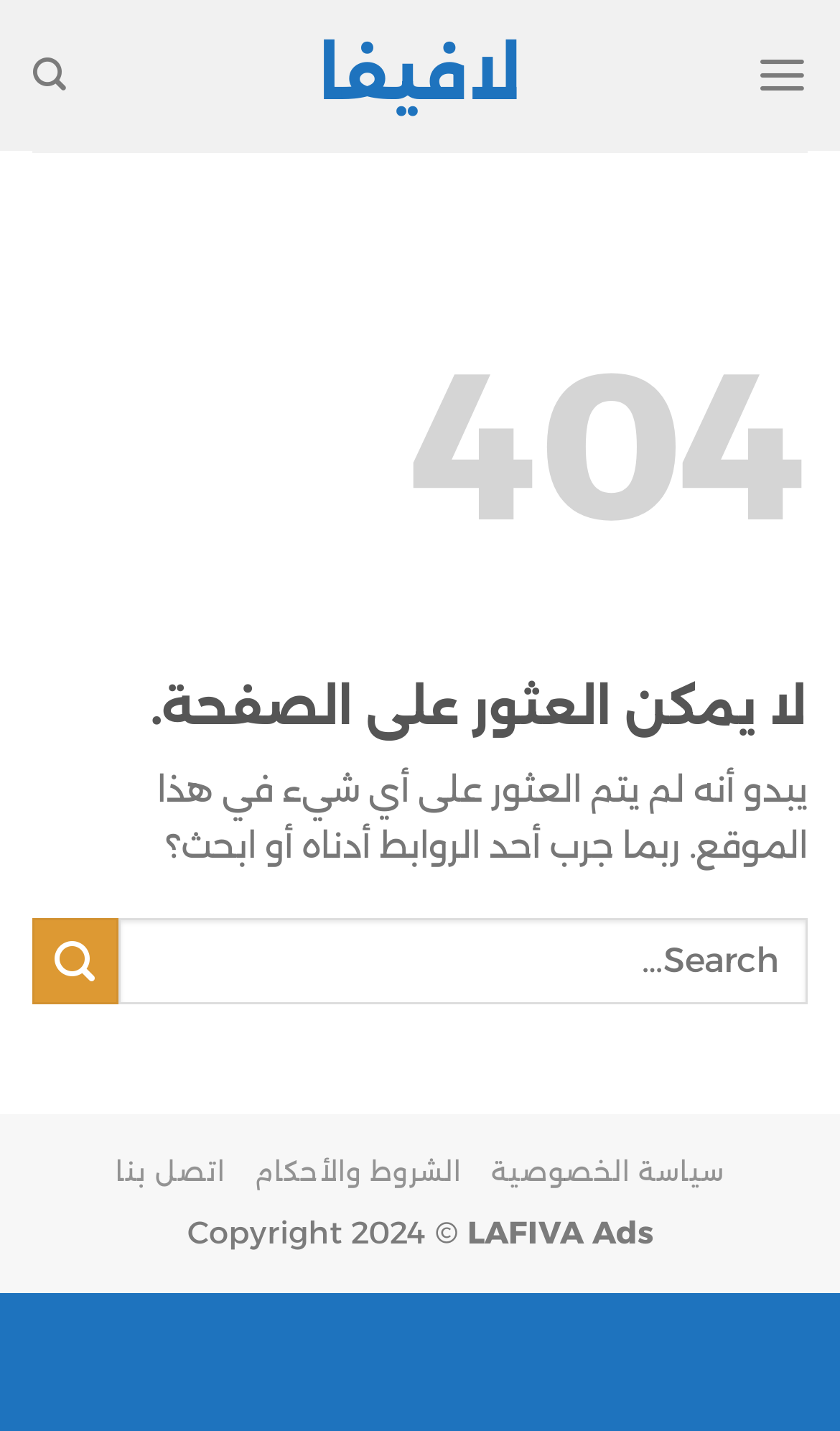What is the error code displayed on the page?
Provide a concise answer using a single word or phrase based on the image.

404